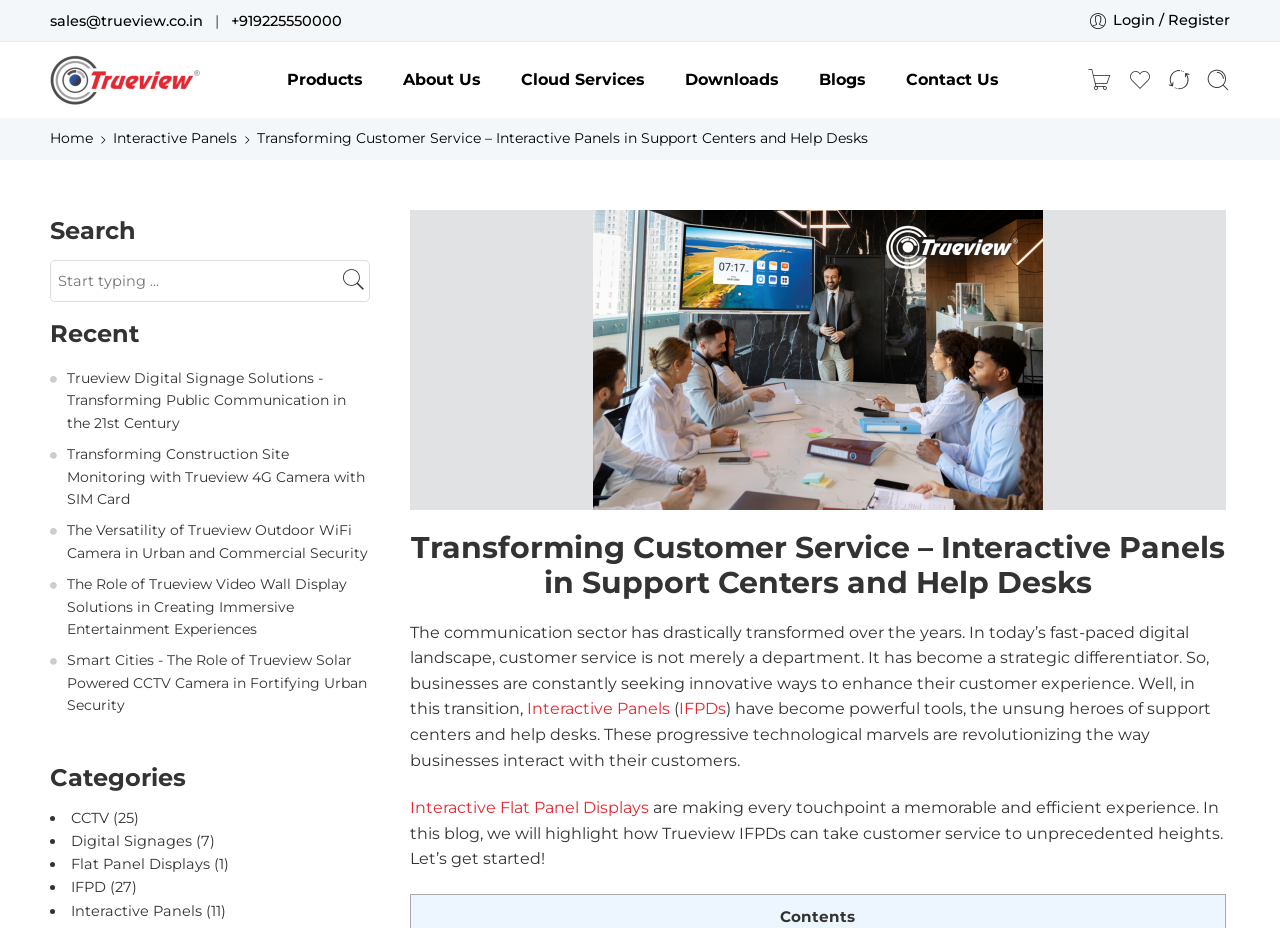What is the title of the blog post on the webpage?
Analyze the image and deliver a detailed answer to the question.

The title of the blog post on the webpage is 'Transforming Customer Service – Interactive Panels in Support Centers and Help Desks', which is displayed as a heading on the webpage.